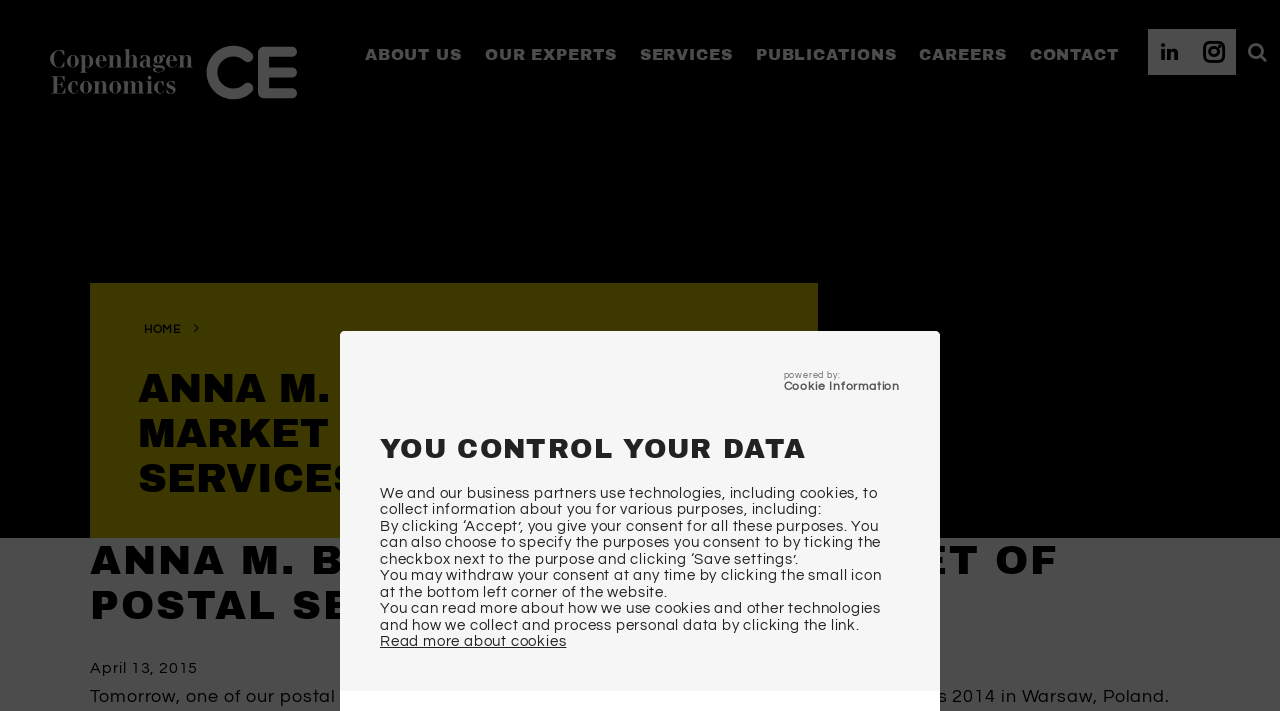Locate the bounding box for the described UI element: "About us". Ensure the coordinates are four float numbers between 0 and 1, formatted as [left, top, right, bottom].

[0.285, 0.065, 0.361, 0.089]